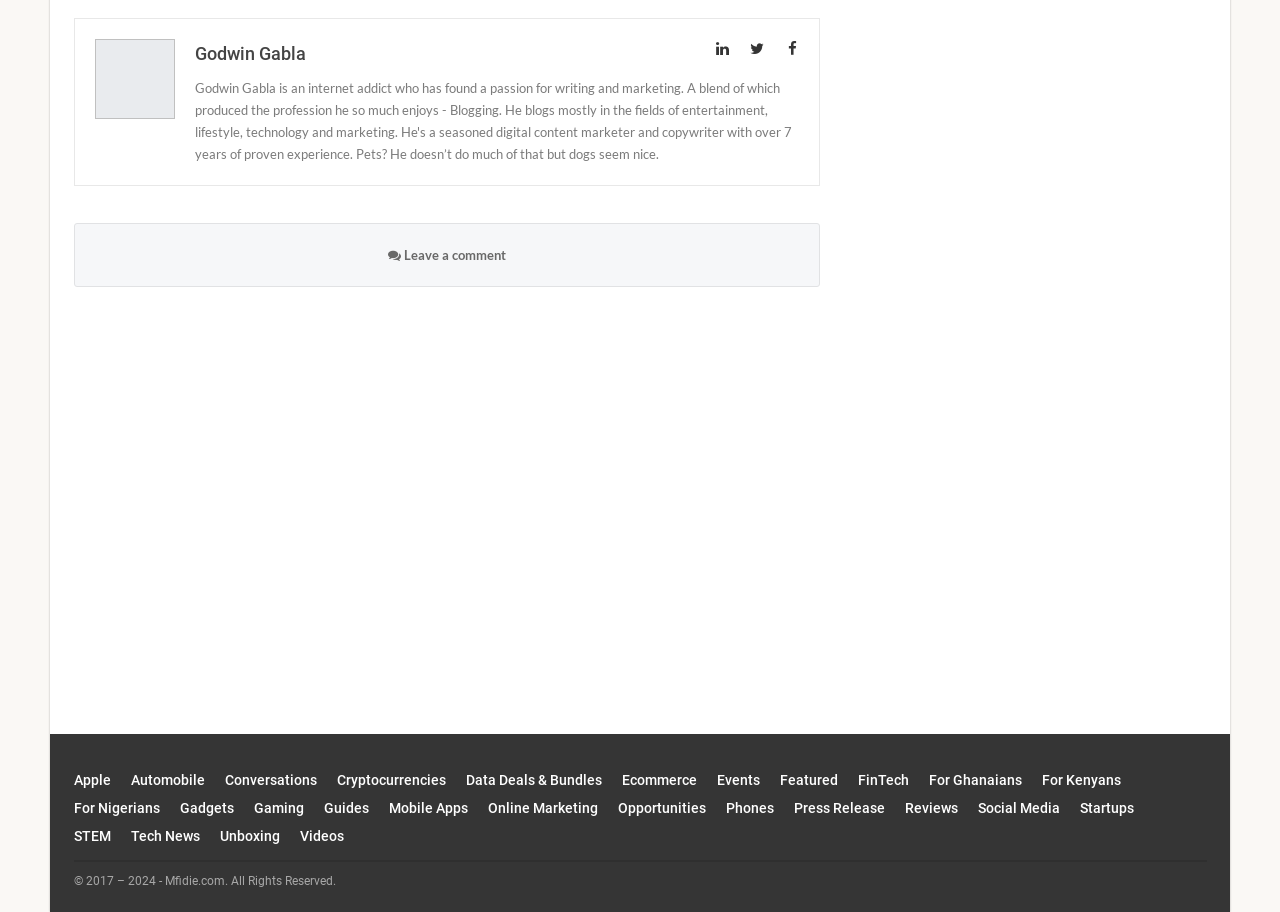Please pinpoint the bounding box coordinates for the region I should click to adhere to this instruction: "Click on Godwin Gabla".

[0.152, 0.047, 0.239, 0.07]